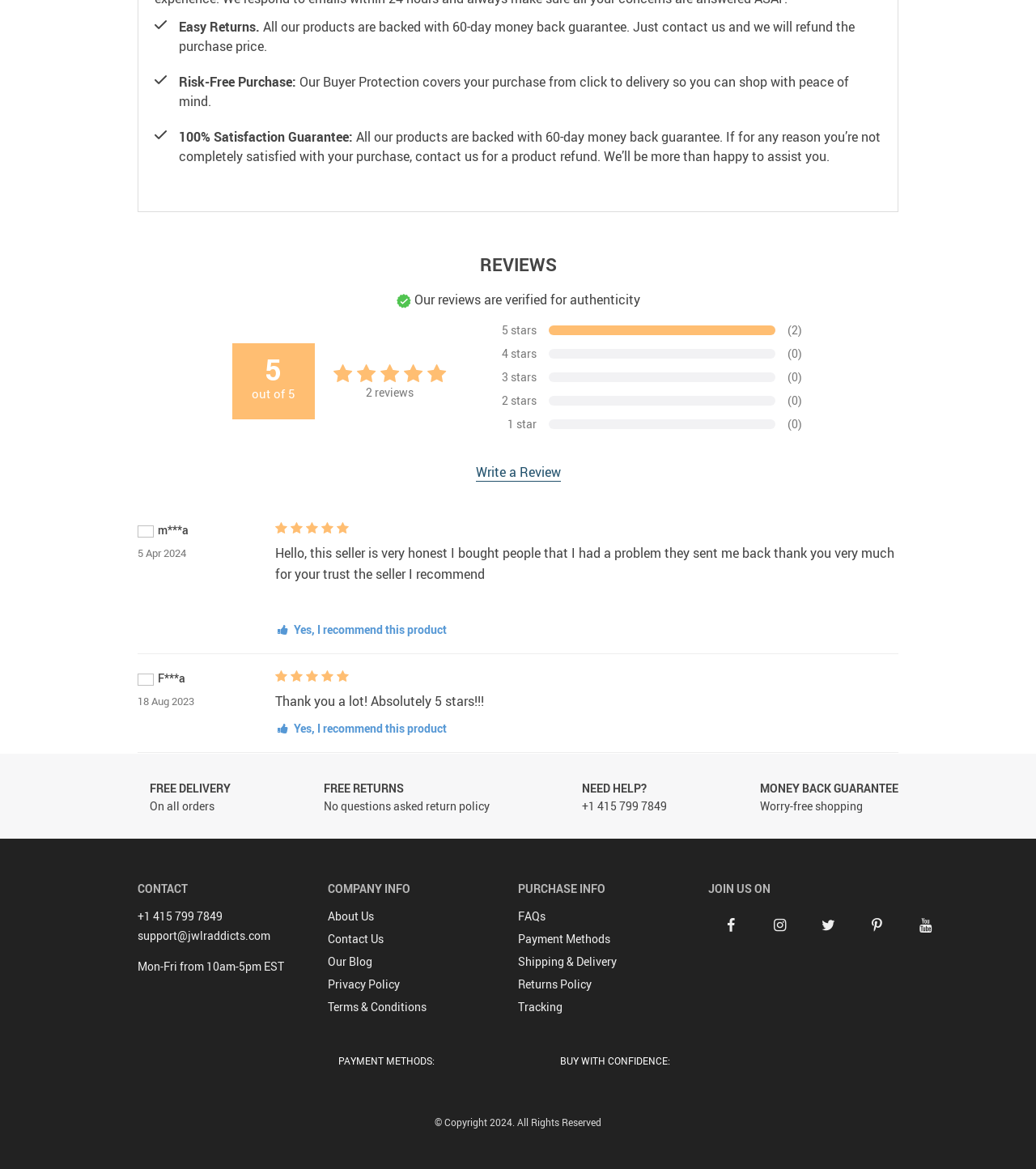Identify the coordinates of the bounding box for the element that must be clicked to accomplish the instruction: "Get a quote".

None